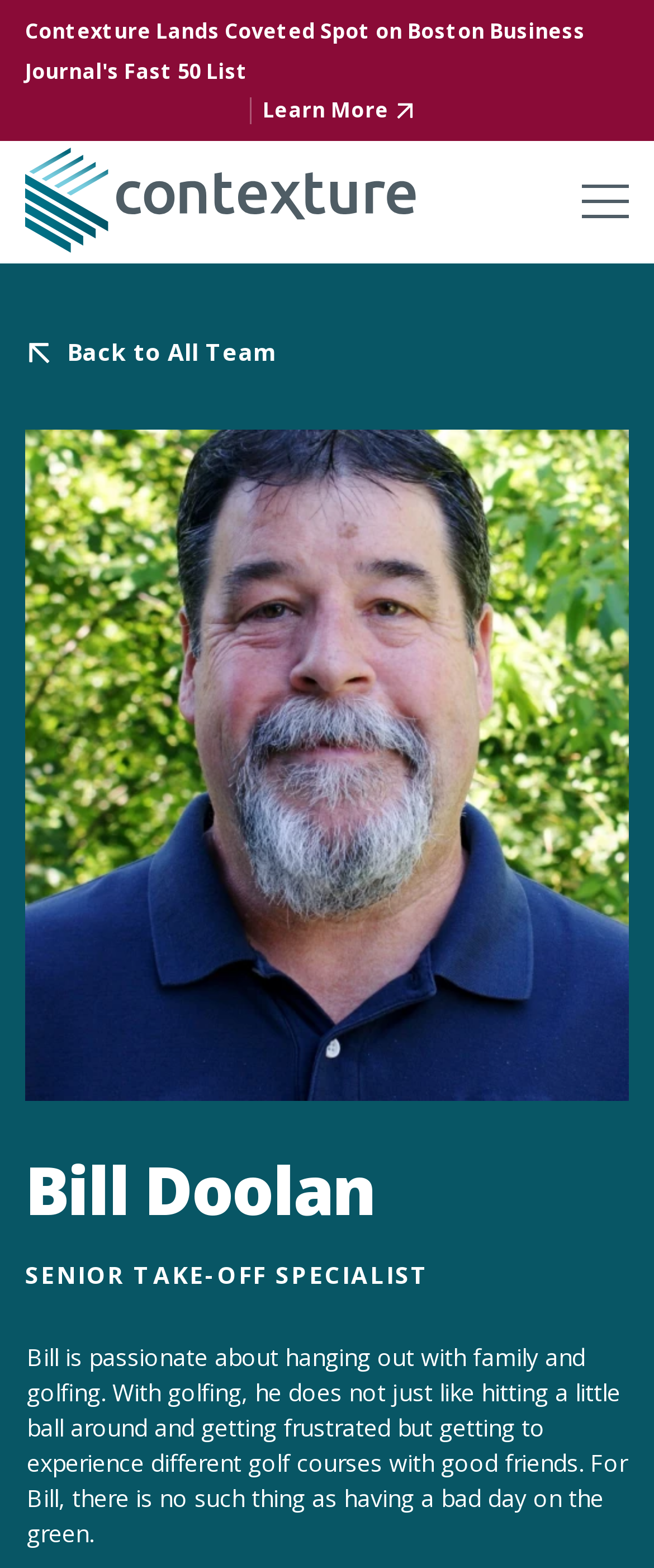What is the company associated with Bill Doolan?
Provide a fully detailed and comprehensive answer to the question.

I inferred the answer by noticing the link element with the text 'Contexture' at the top of the webpage, which is likely the company that Bill Doolan is associated with.